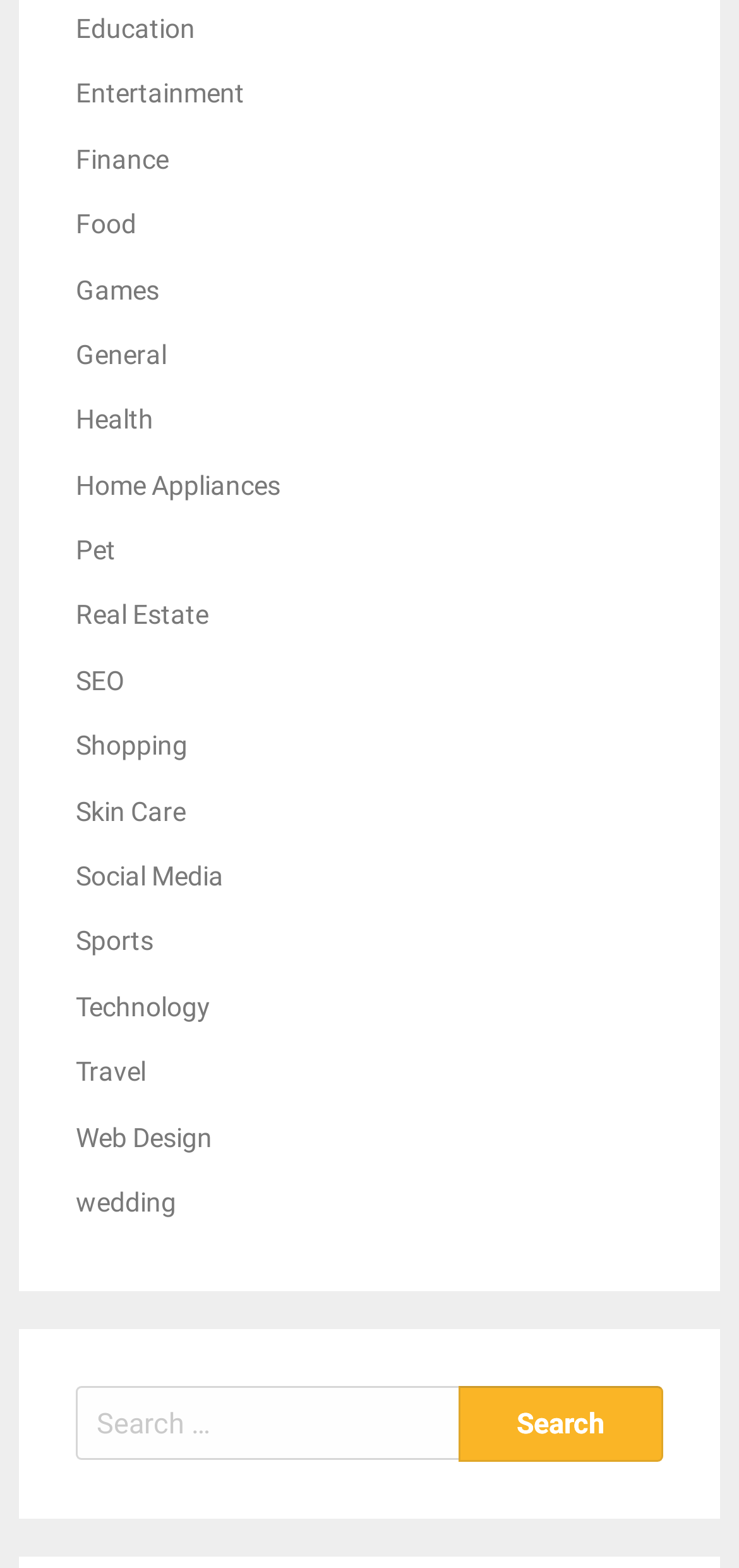From the screenshot, find the bounding box of the UI element matching this description: "Finance". Supply the bounding box coordinates in the form [left, top, right, bottom], each a float between 0 and 1.

[0.103, 0.092, 0.228, 0.111]